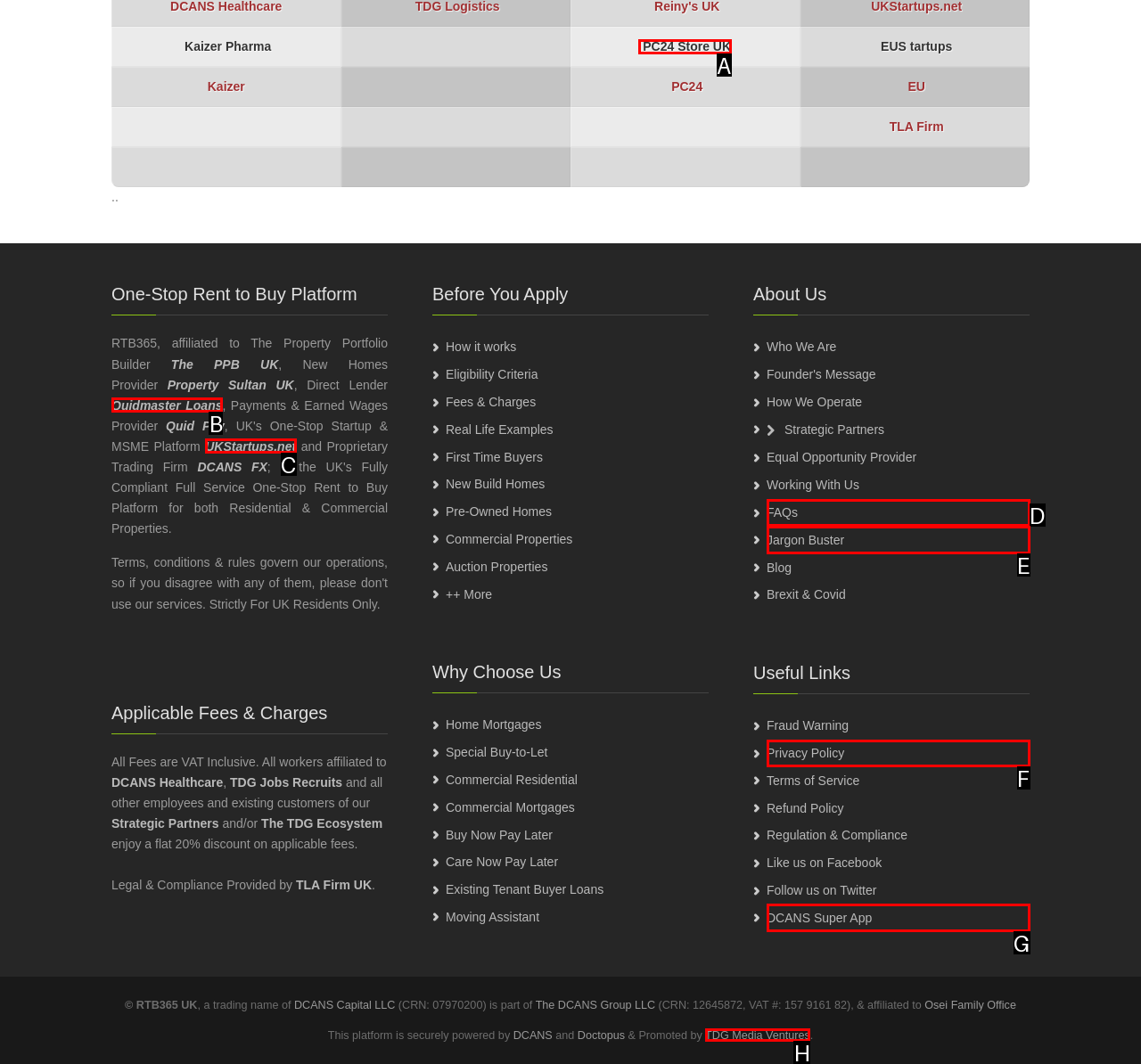Choose the UI element to click on to achieve this task: Visit 'PC24 Store UK'. Reply with the letter representing the selected element.

A